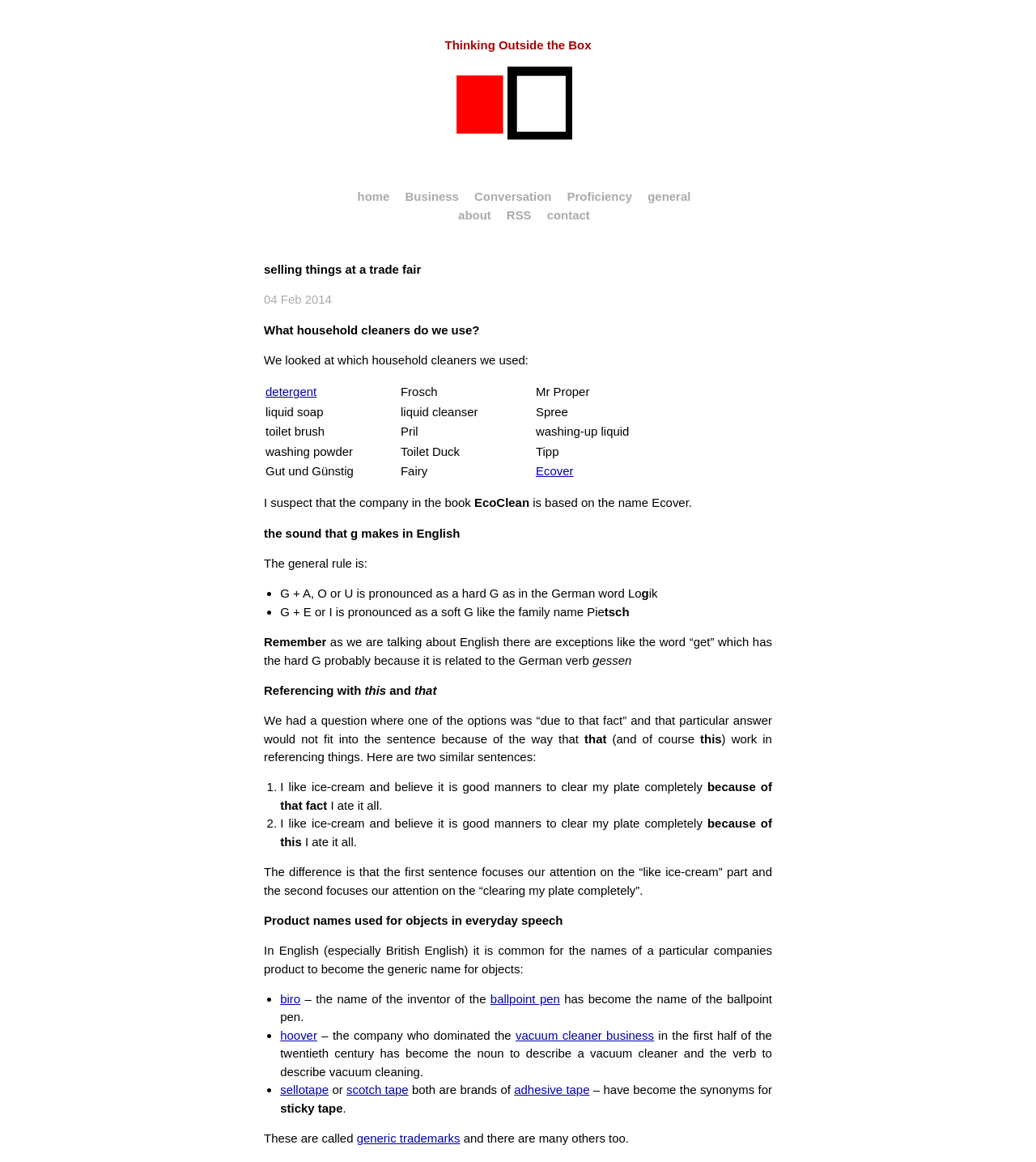Look at the image and give a detailed response to the following question: What is the name of the household cleaner used?

The name of the household cleaner used can be determined by looking at the LayoutTable element which contains a list of household cleaners. One of the cleaners listed is 'Frosch', which suggests that it is one of the cleaners used.